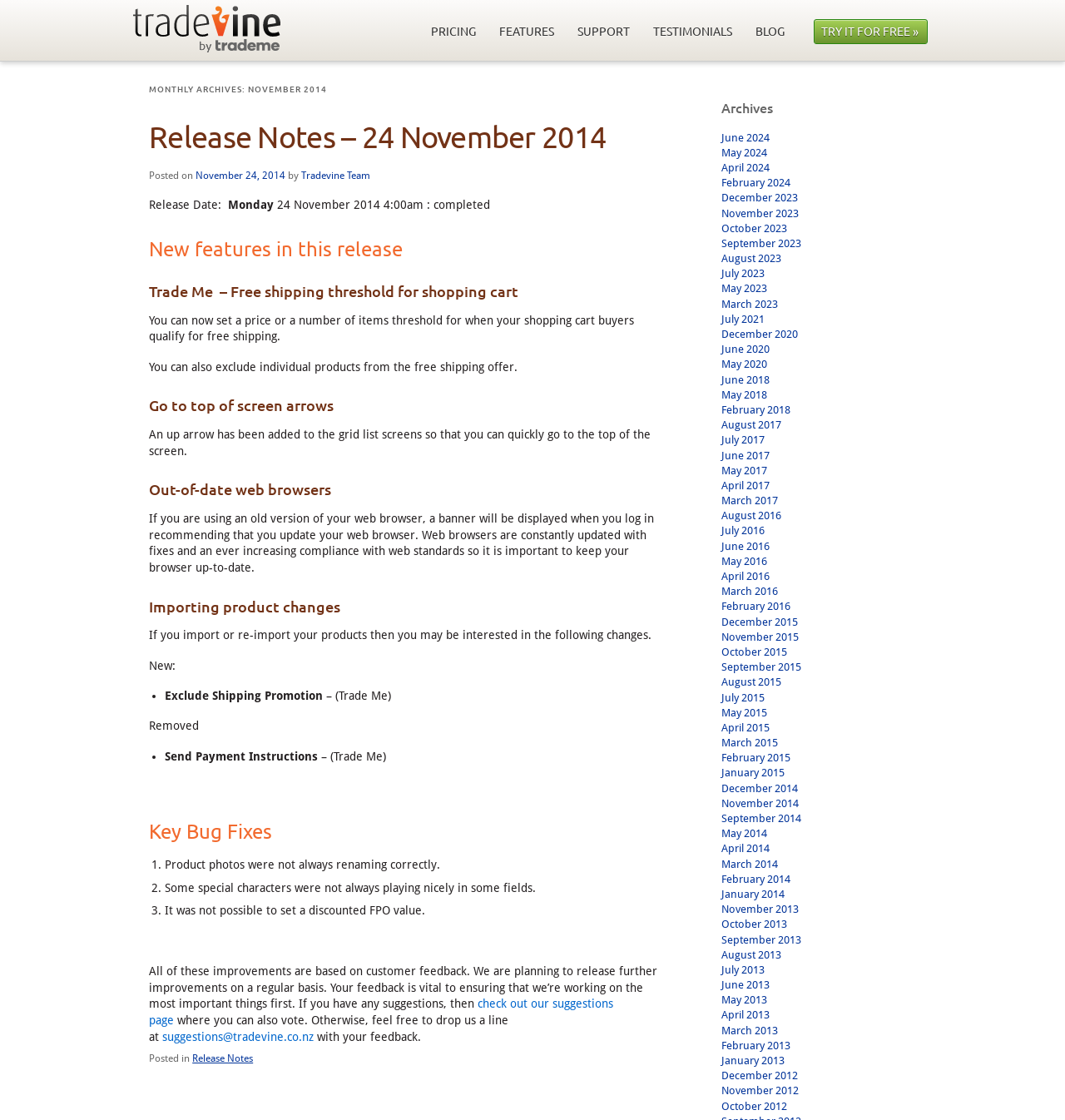Identify the bounding box coordinates for the UI element described by the following text: "try it for free »". Provide the coordinates as four float numbers between 0 and 1, in the format [left, top, right, bottom].

[0.764, 0.017, 0.871, 0.039]